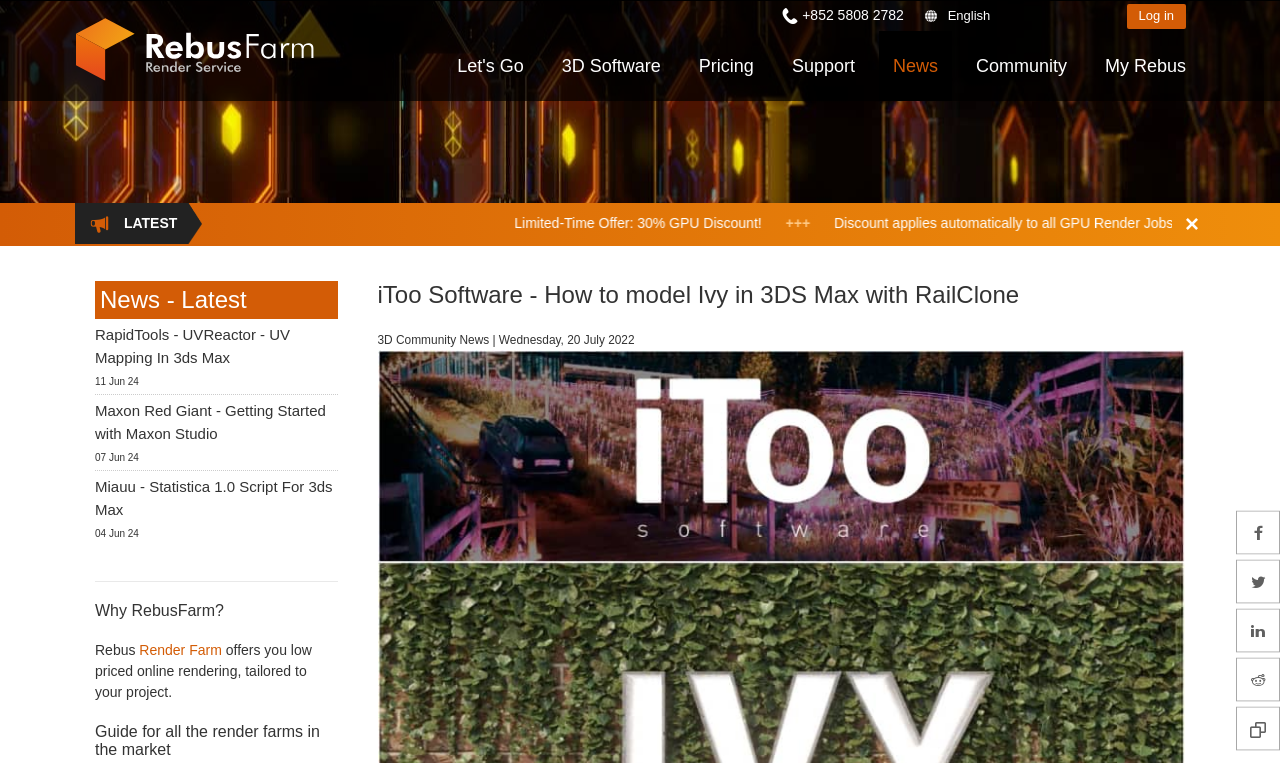Identify the bounding box coordinates of the element that should be clicked to fulfill this task: "Click PRINCE2-7-Foundation Exam BrainDumps link". The coordinates should be provided as four float numbers between 0 and 1, i.e., [left, top, right, bottom].

None